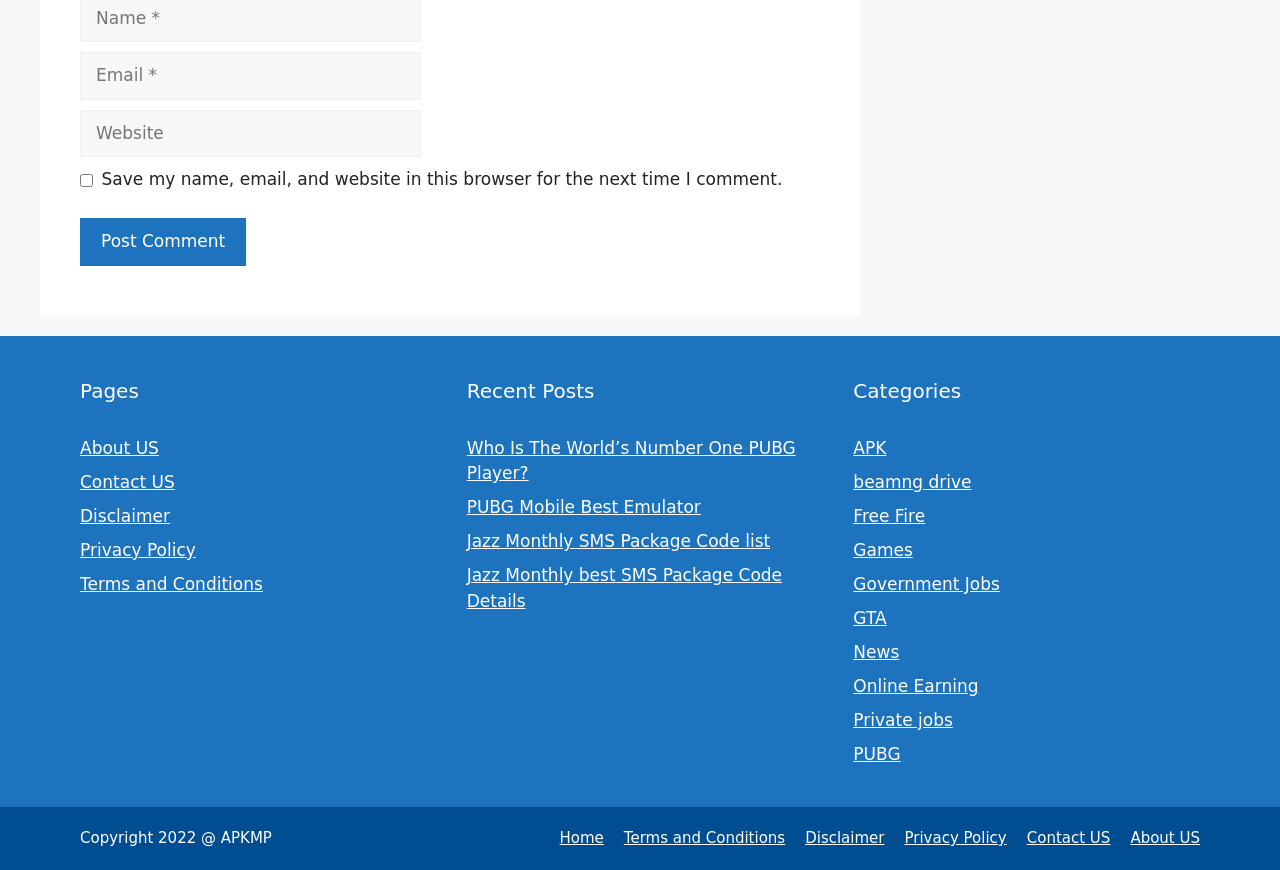Find the bounding box coordinates of the area to click in order to follow the instruction: "Click Post Comment".

[0.062, 0.251, 0.192, 0.305]